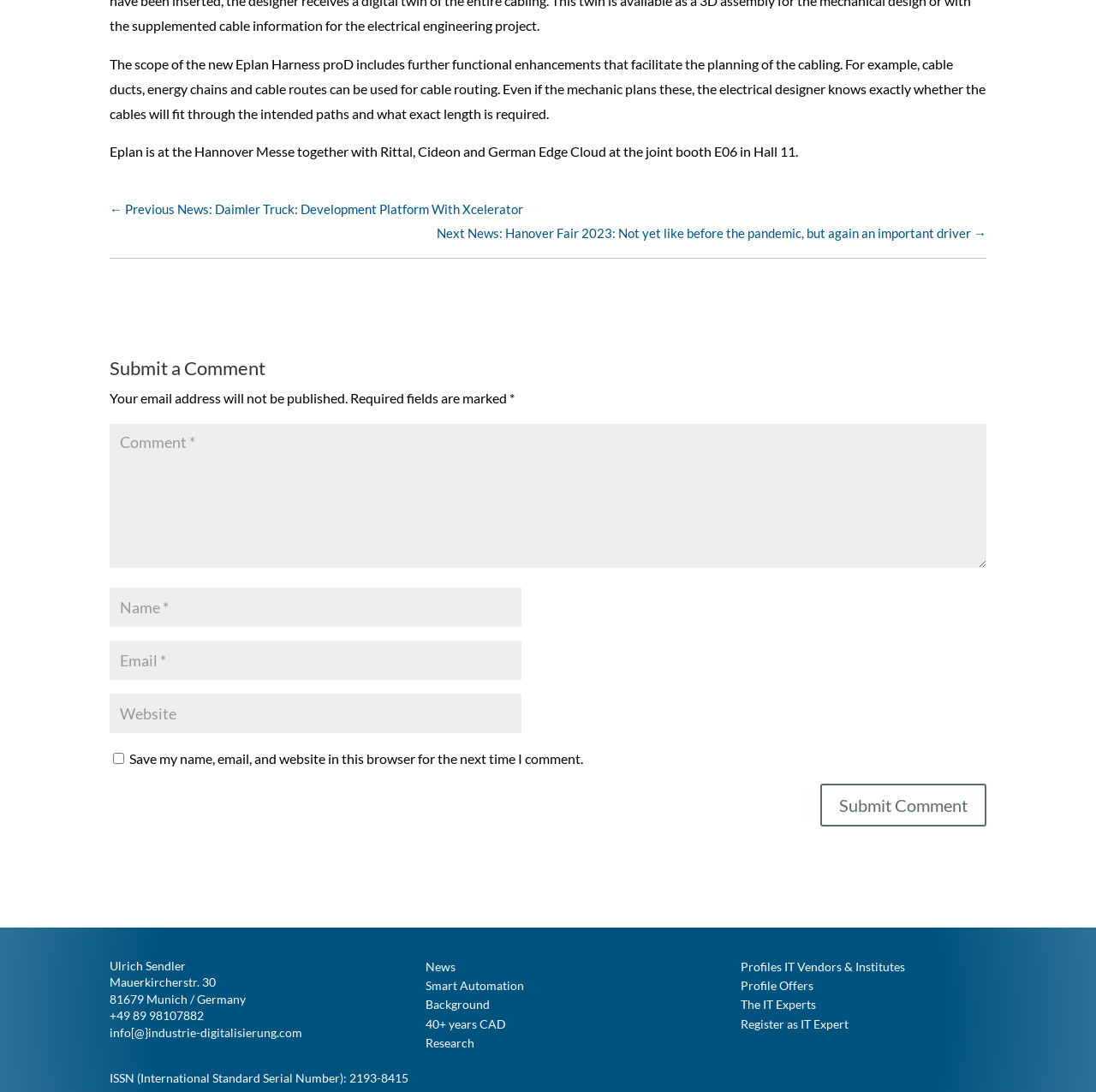Provide the bounding box coordinates for the UI element that is described as: "input value="Name *" name="author"".

[0.1, 0.538, 0.476, 0.574]